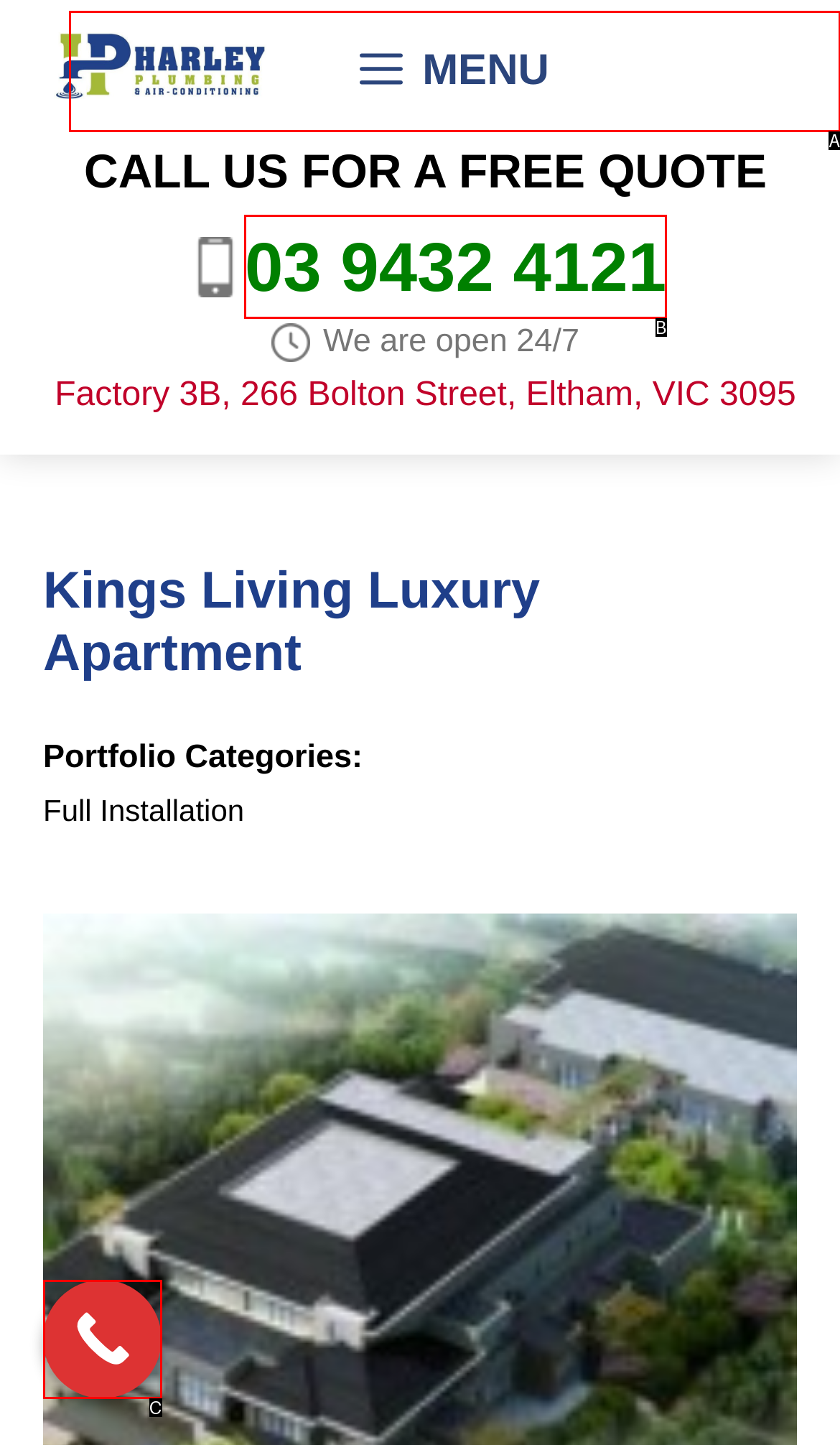Based on the given description: Menu, determine which HTML element is the best match. Respond with the letter of the chosen option.

A